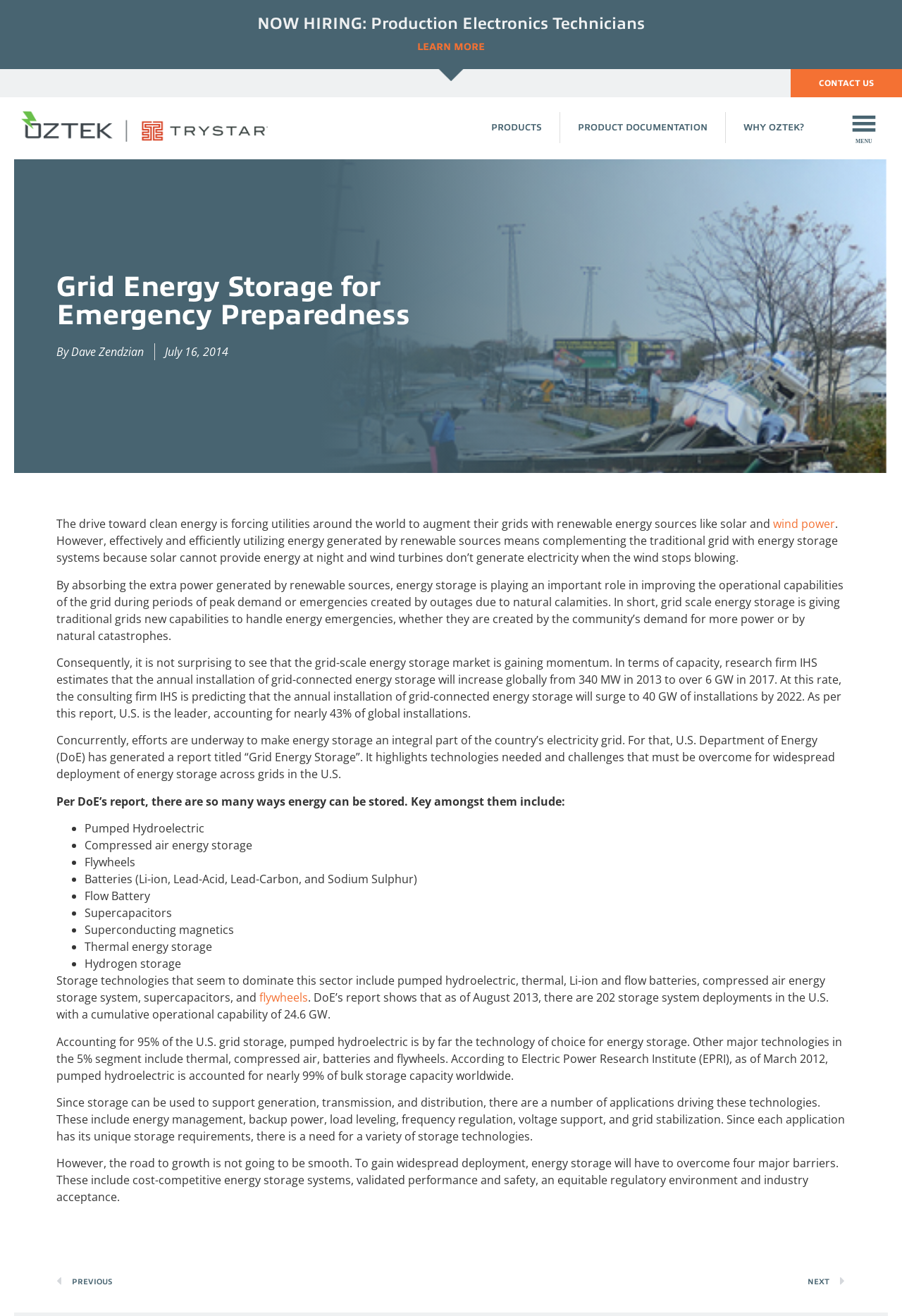Locate the bounding box coordinates of the clickable element to fulfill the following instruction: "Learn more about the company". Provide the coordinates as four float numbers between 0 and 1 in the format [left, top, right, bottom].

[0.431, 0.025, 0.569, 0.047]